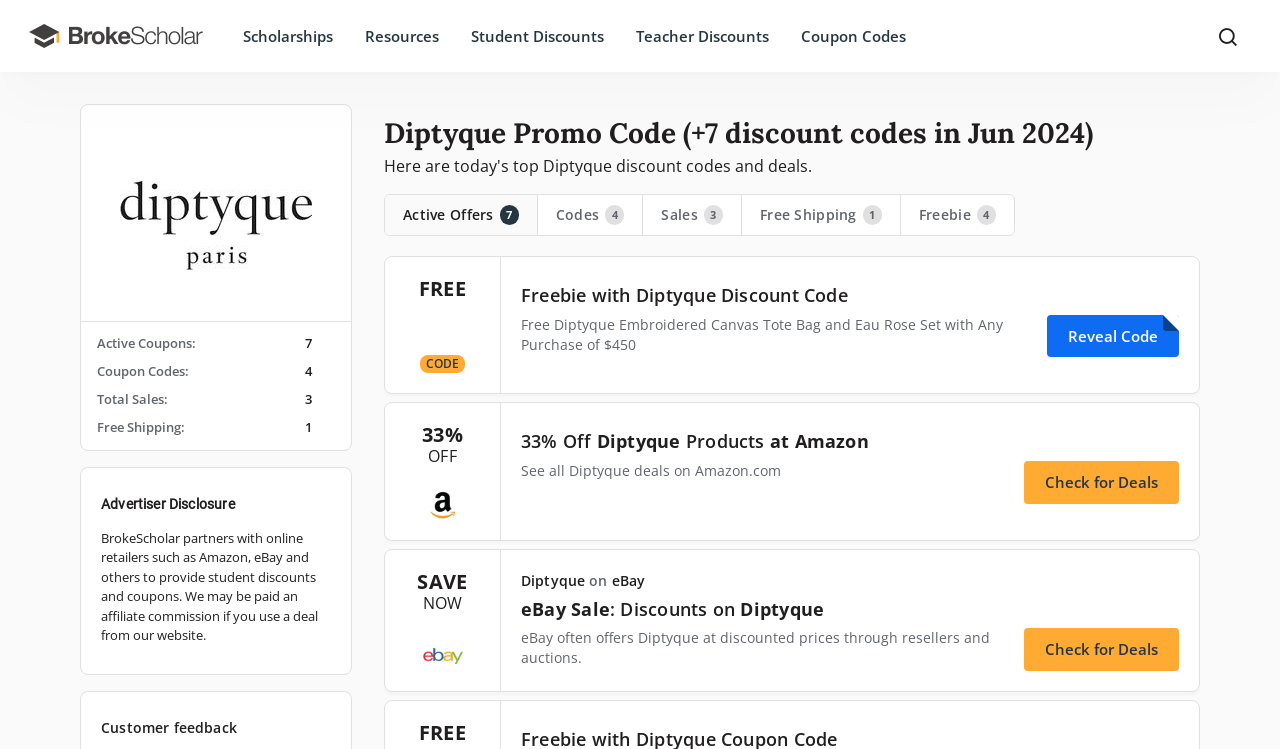Please identify the bounding box coordinates of the element's region that needs to be clicked to fulfill the following instruction: "Visit BrokeScholar homepage". The bounding box coordinates should consist of four float numbers between 0 and 1, i.e., [left, top, right, bottom].

[0.022, 0.032, 0.159, 0.064]